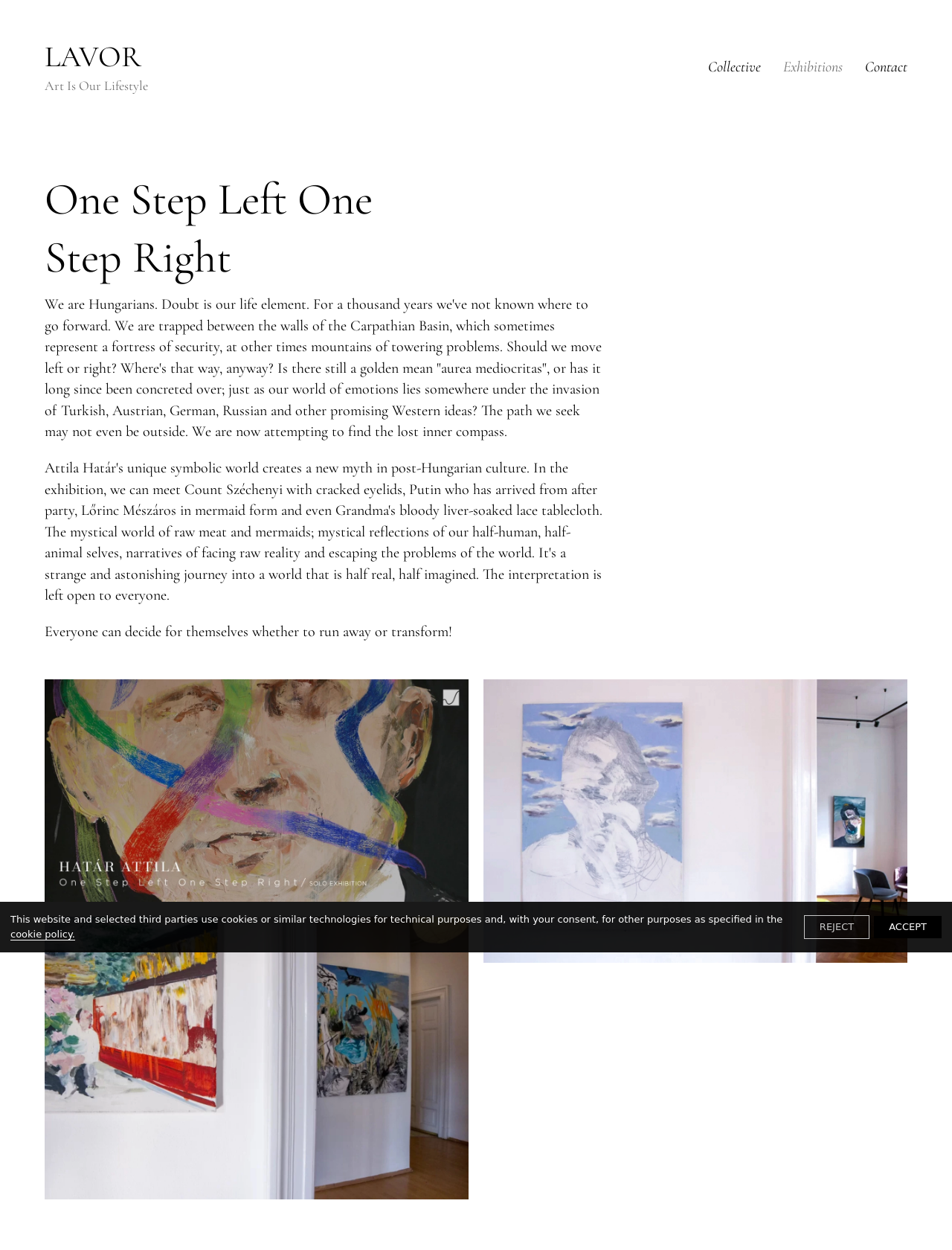Please give a one-word or short phrase response to the following question: 
What is the name of the website?

LAVOR